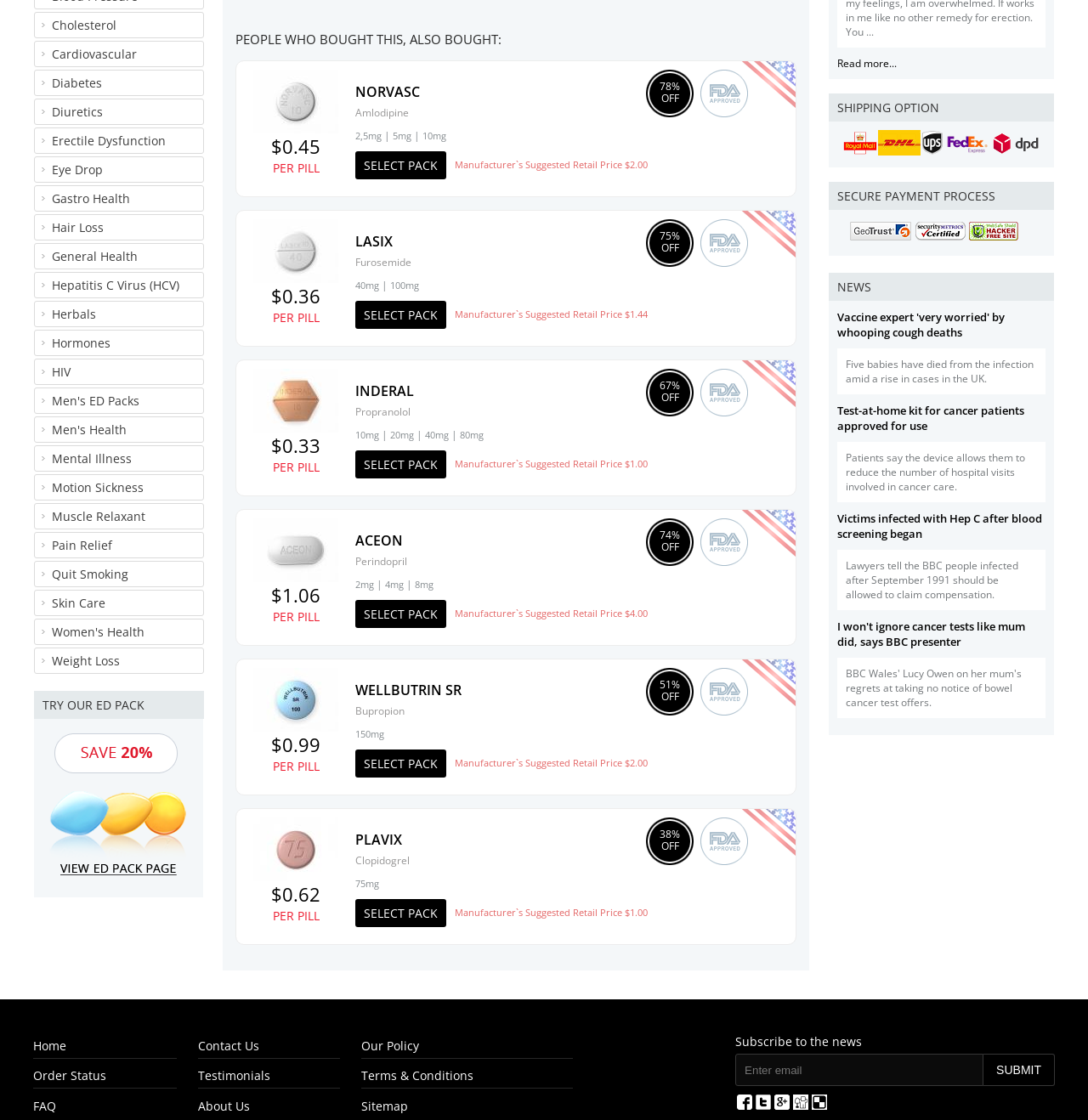Identify the bounding box coordinates for the UI element mentioned here: "TRY OUR ED PACK". Provide the coordinates as four float values between 0 and 1, i.e., [left, top, right, bottom].

[0.031, 0.617, 0.188, 0.804]